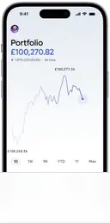Answer briefly with one word or phrase:
What is the aesthetic style of the financial app?

Clean and modern